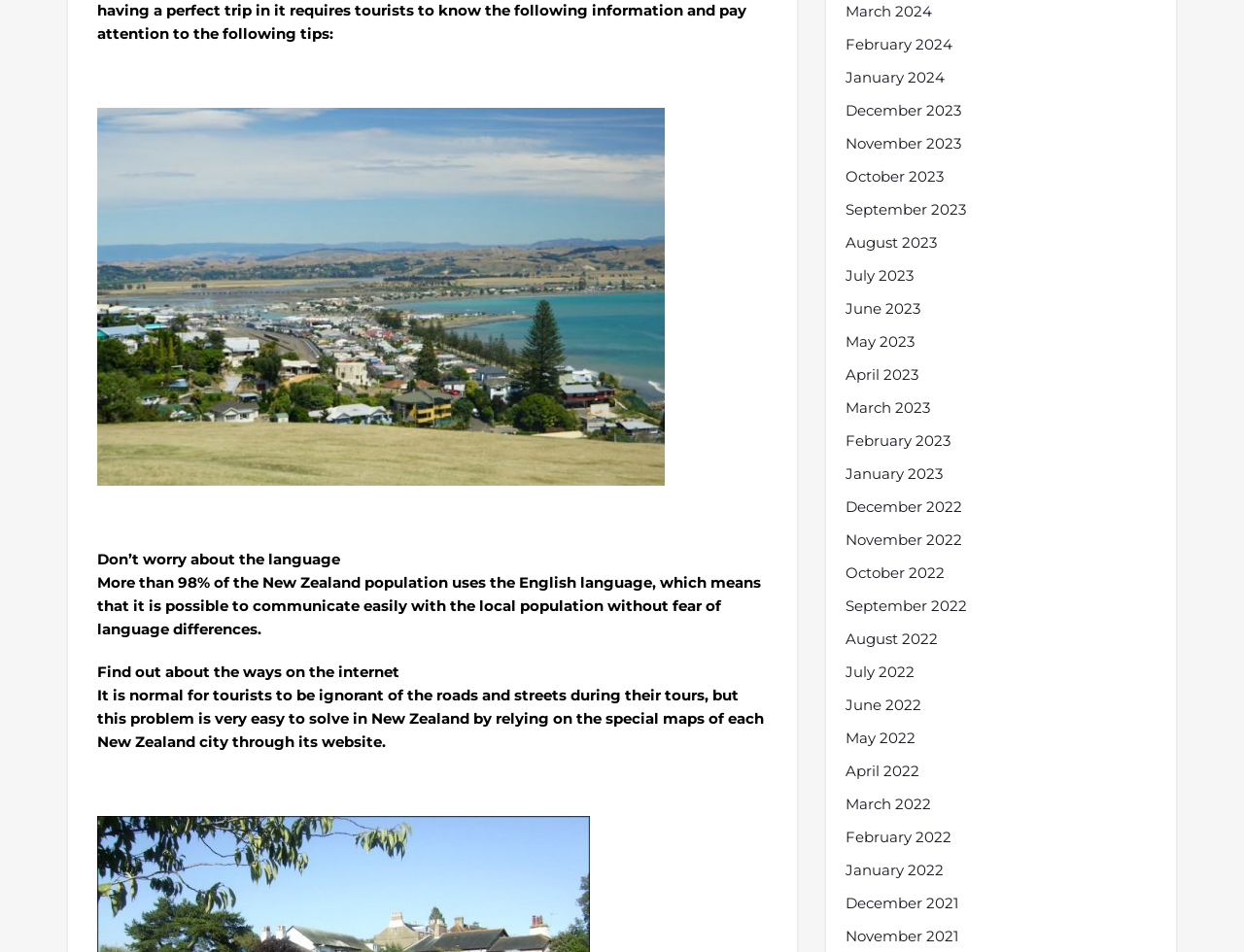Highlight the bounding box of the UI element that corresponds to this description: "February 2023".

[0.68, 0.451, 0.764, 0.475]